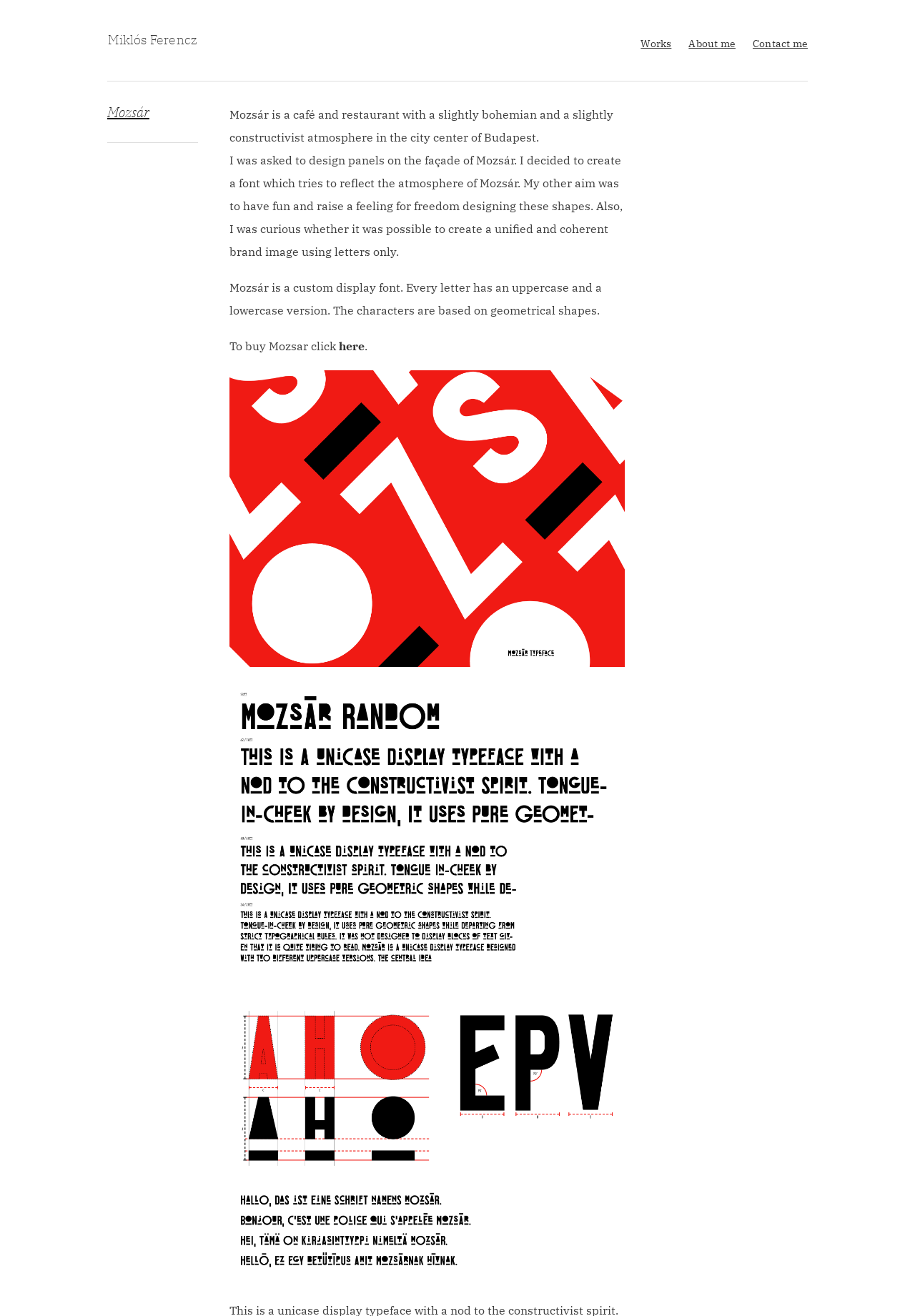Please specify the bounding box coordinates of the clickable region to carry out the following instruction: "Click on About me". The coordinates should be four float numbers between 0 and 1, in the format [left, top, right, bottom].

[0.753, 0.028, 0.804, 0.037]